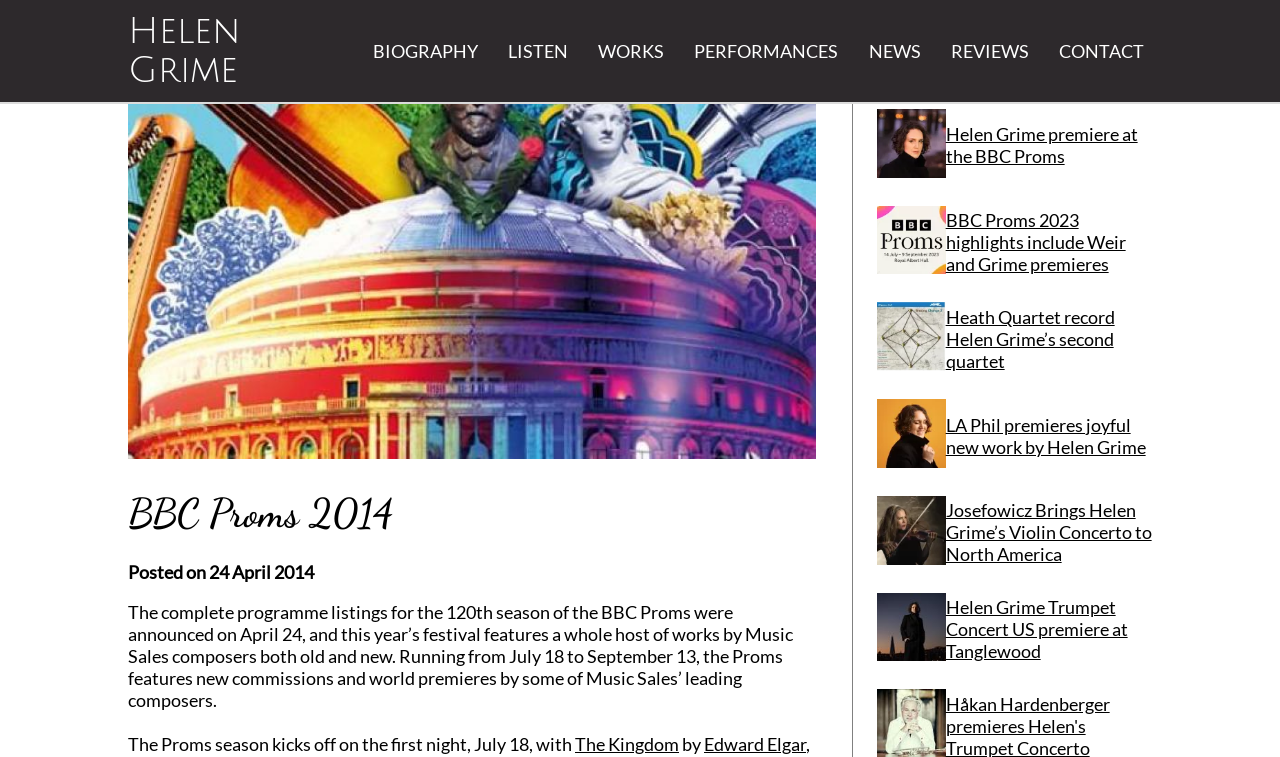Find the bounding box coordinates of the element's region that should be clicked in order to follow the given instruction: "Click on Helen Grime's biography". The coordinates should consist of four float numbers between 0 and 1, i.e., [left, top, right, bottom].

[0.291, 0.053, 0.373, 0.082]